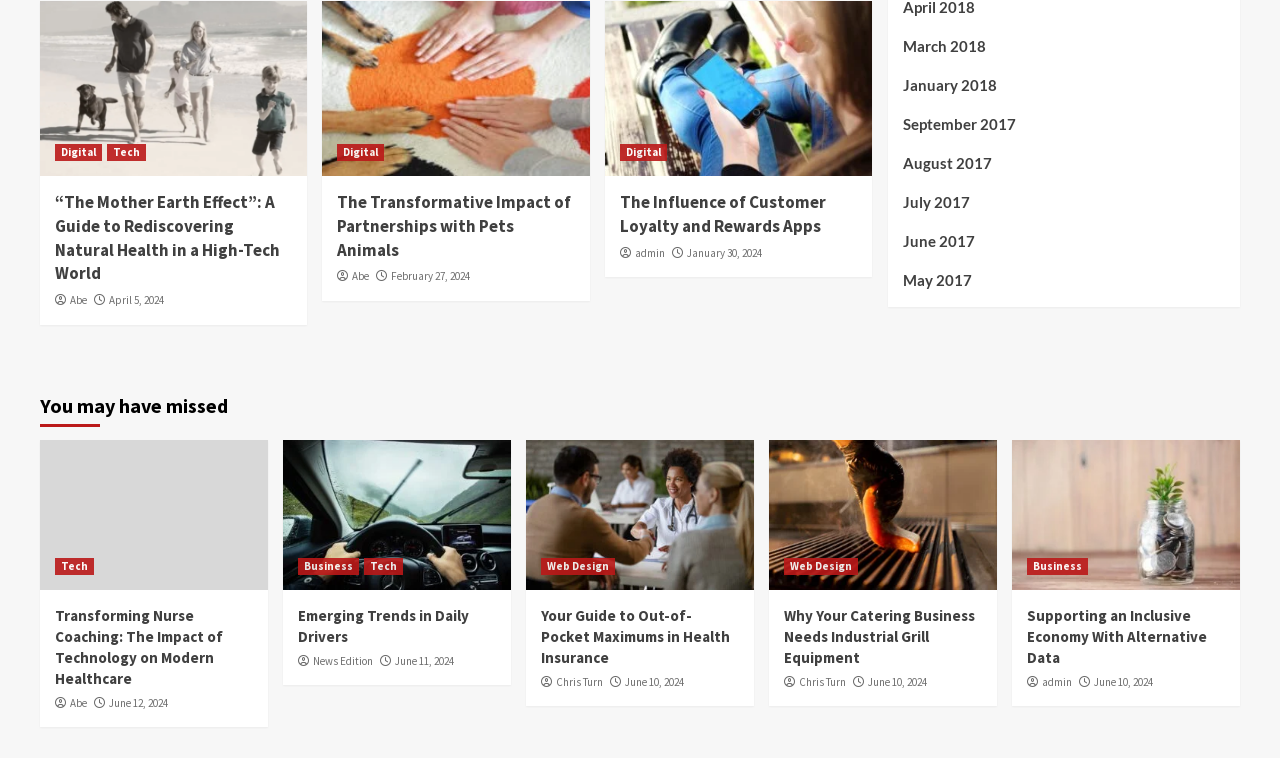Using floating point numbers between 0 and 1, provide the bounding box coordinates in the format (top-left x, top-left y, bottom-right x, bottom-right y). Locate the UI element described here: June 10, 2024

[0.855, 0.89, 0.901, 0.909]